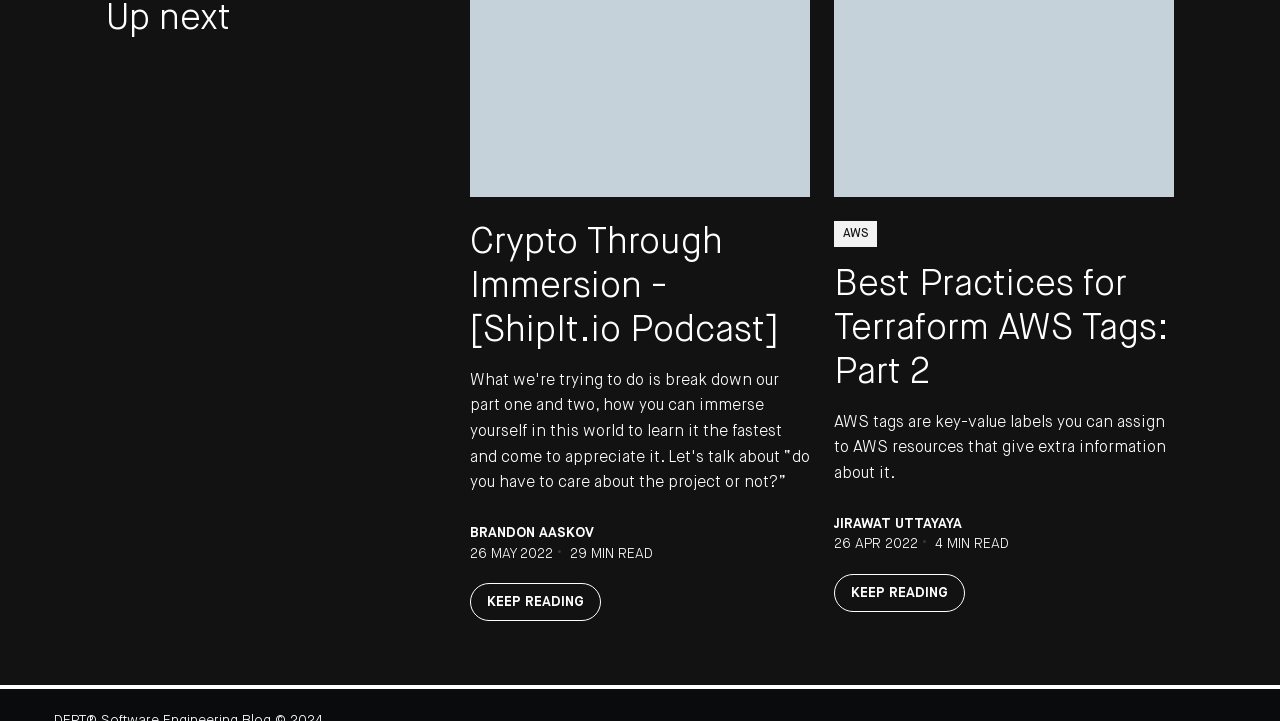From the screenshot, find the bounding box of the UI element matching this description: "Jirawat Uttayaya". Supply the bounding box coordinates in the form [left, top, right, bottom], each a float between 0 and 1.

[0.652, 0.717, 0.752, 0.736]